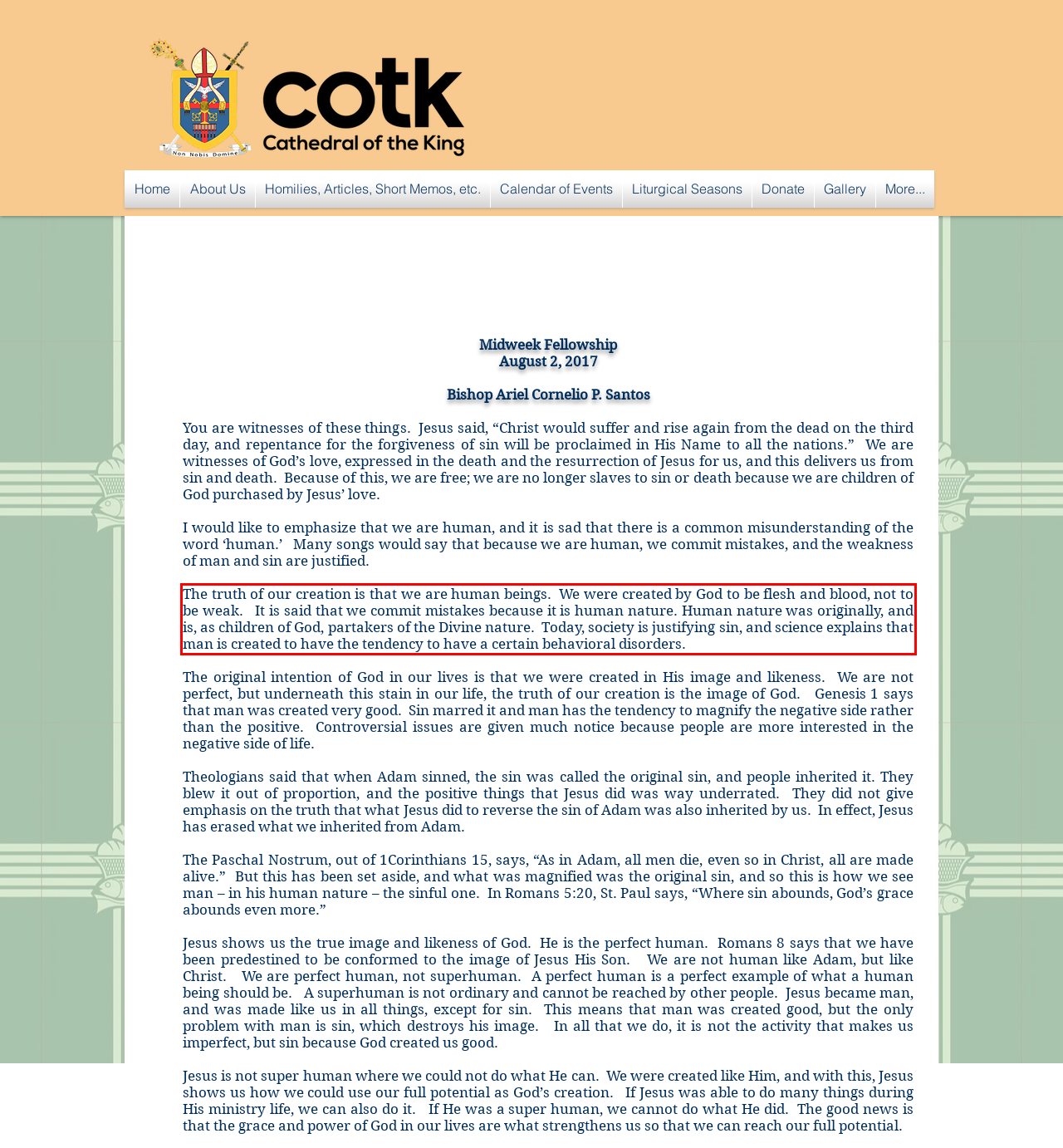Given a screenshot of a webpage with a red bounding box, extract the text content from the UI element inside the red bounding box.

The truth of our creation is that we are human beings. We were created by God to be flesh and blood, not to be weak. It is said that we commit mistakes because it is human nature. Human nature was originally, and is, as children of God, partakers of the Divine nature. Today, society is justifying sin, and science explains that man is created to have the tendency to have a certain behavioral disorders.